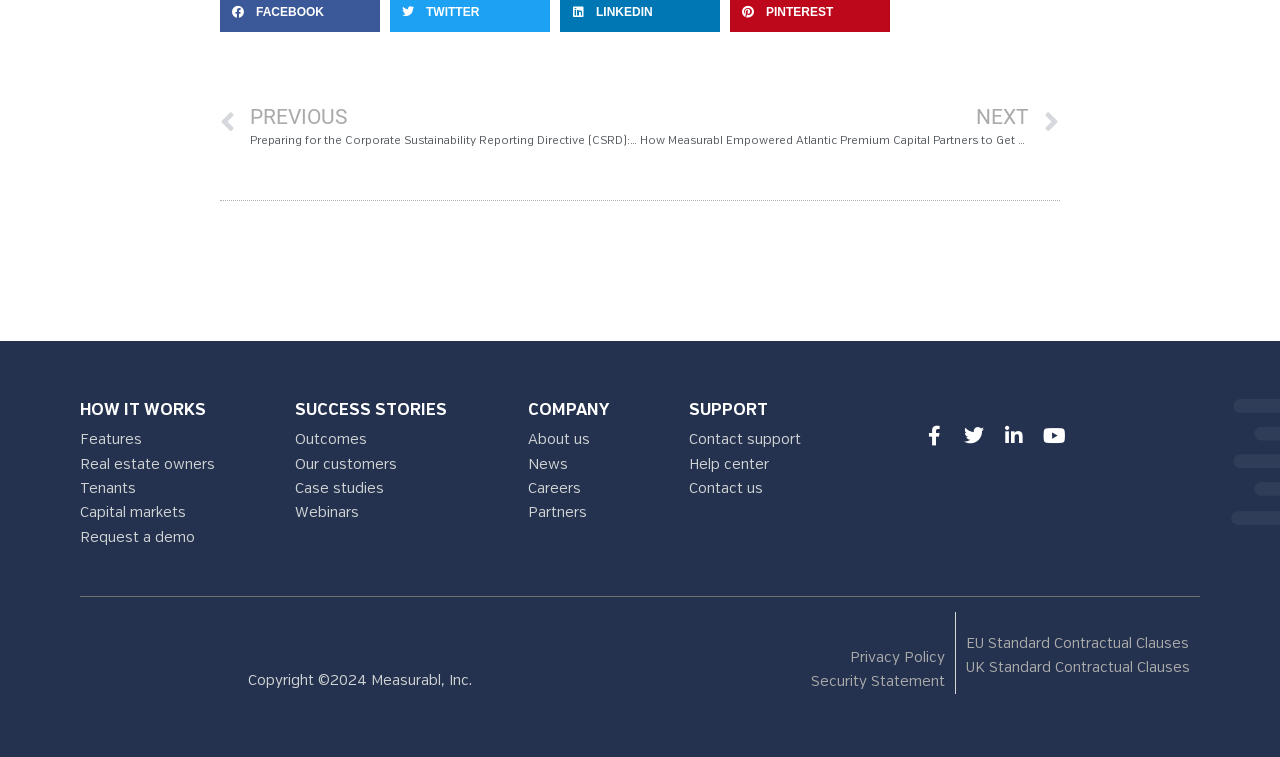What type of industry is the company involved in?
Analyze the image and deliver a detailed answer to the question.

The company is involved in the real estate industry, as evidenced by the mention of 'Real estate owners', 'Tenants', and 'Capital markets' in the 'HOW IT WORKS' section, and the reference to 'EU Regulatory Alignment' in one of the links.